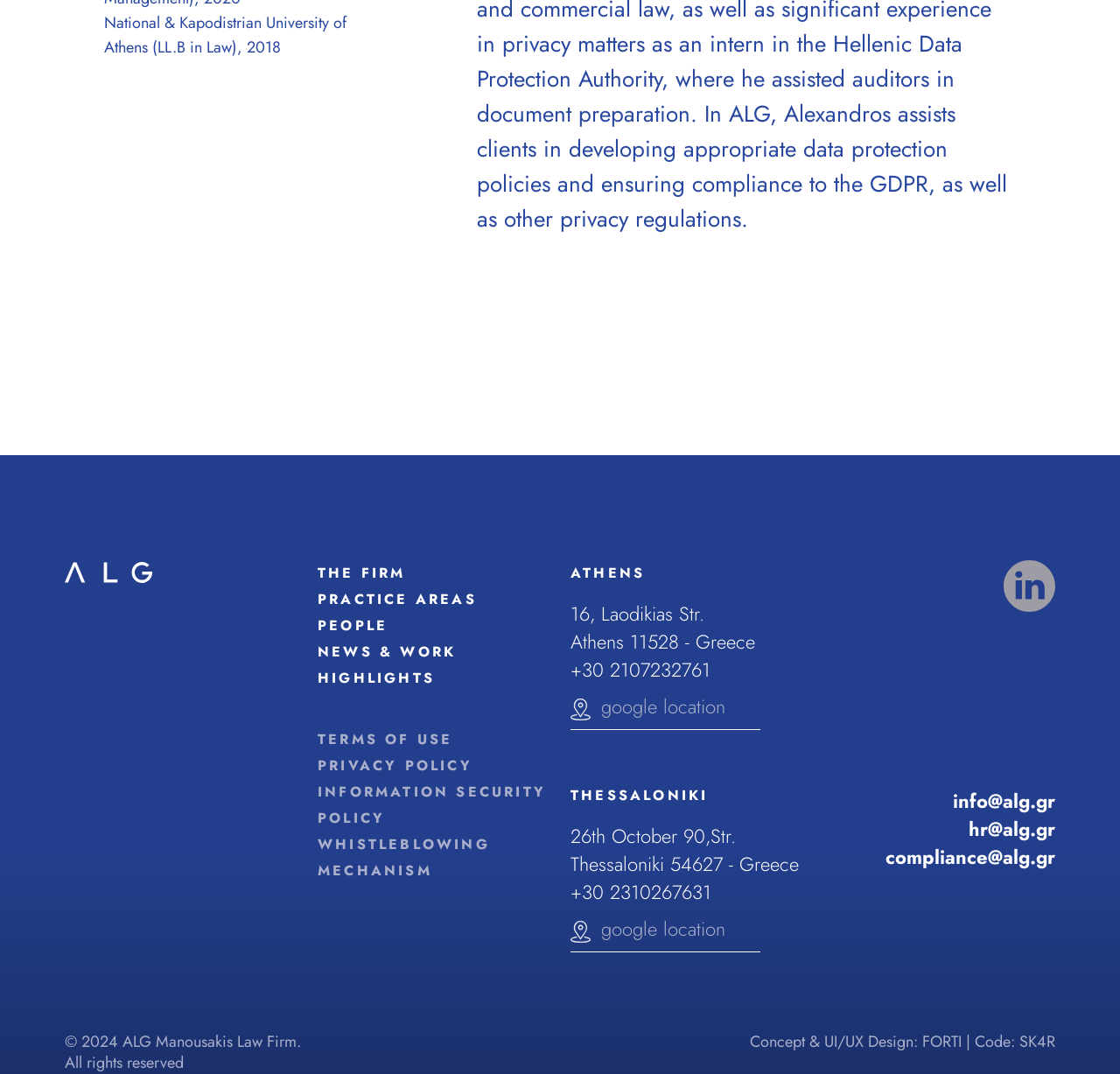Please give a concise answer to this question using a single word or phrase: 
What is the law firm's name?

ALG Manousakis Law Firm